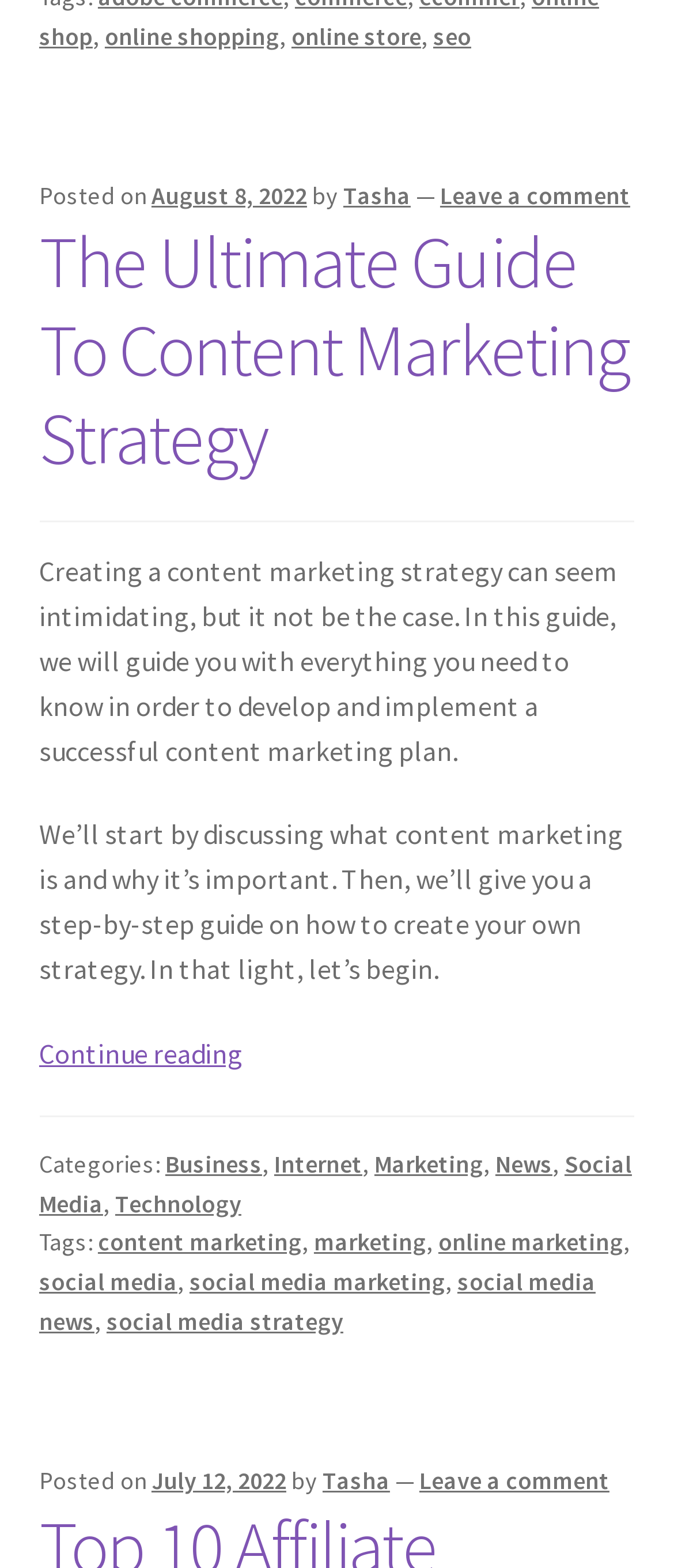Provide the bounding box coordinates of the UI element that matches the description: "Internet".

[0.407, 0.733, 0.538, 0.752]